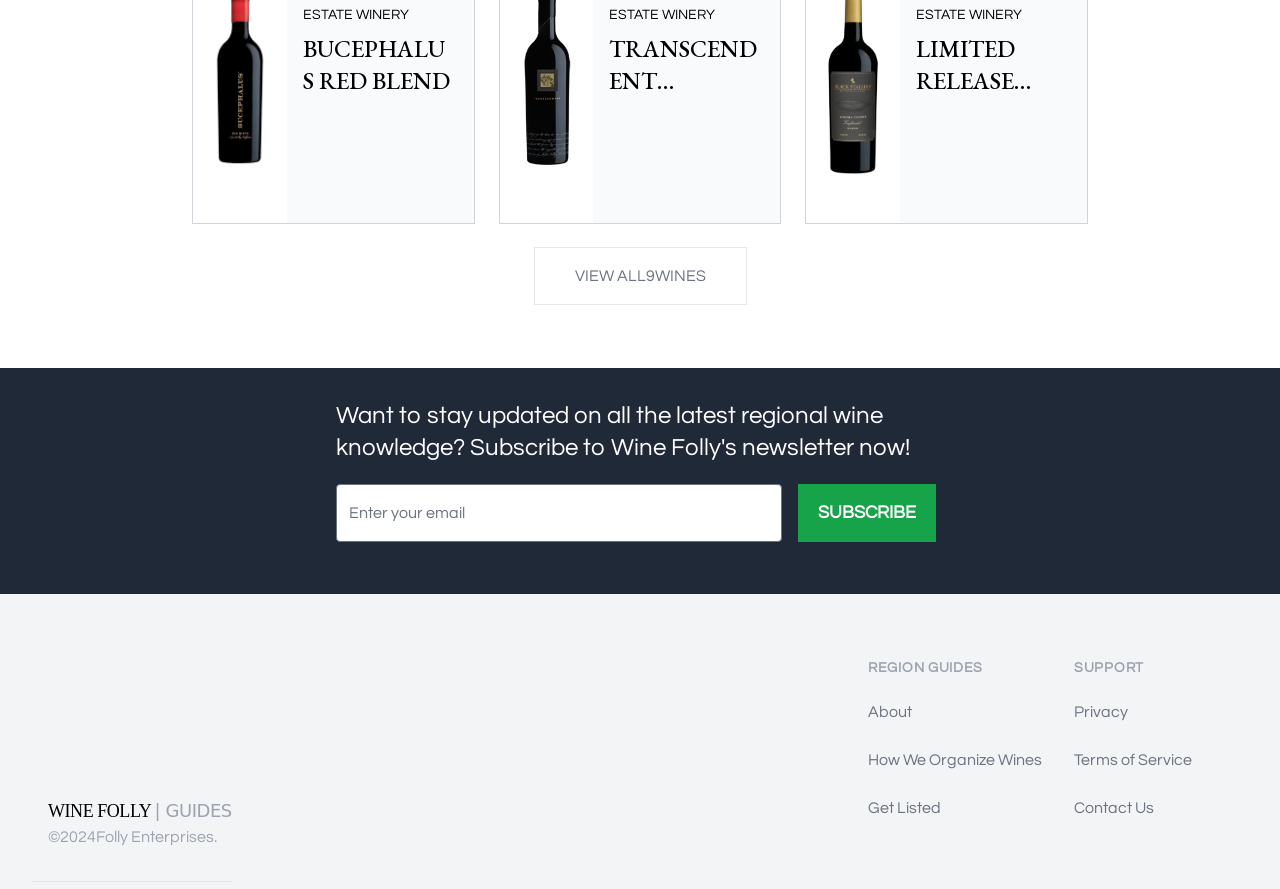What is the location of the image on the webpage?
Refer to the screenshot and respond with a concise word or phrase.

Top-left